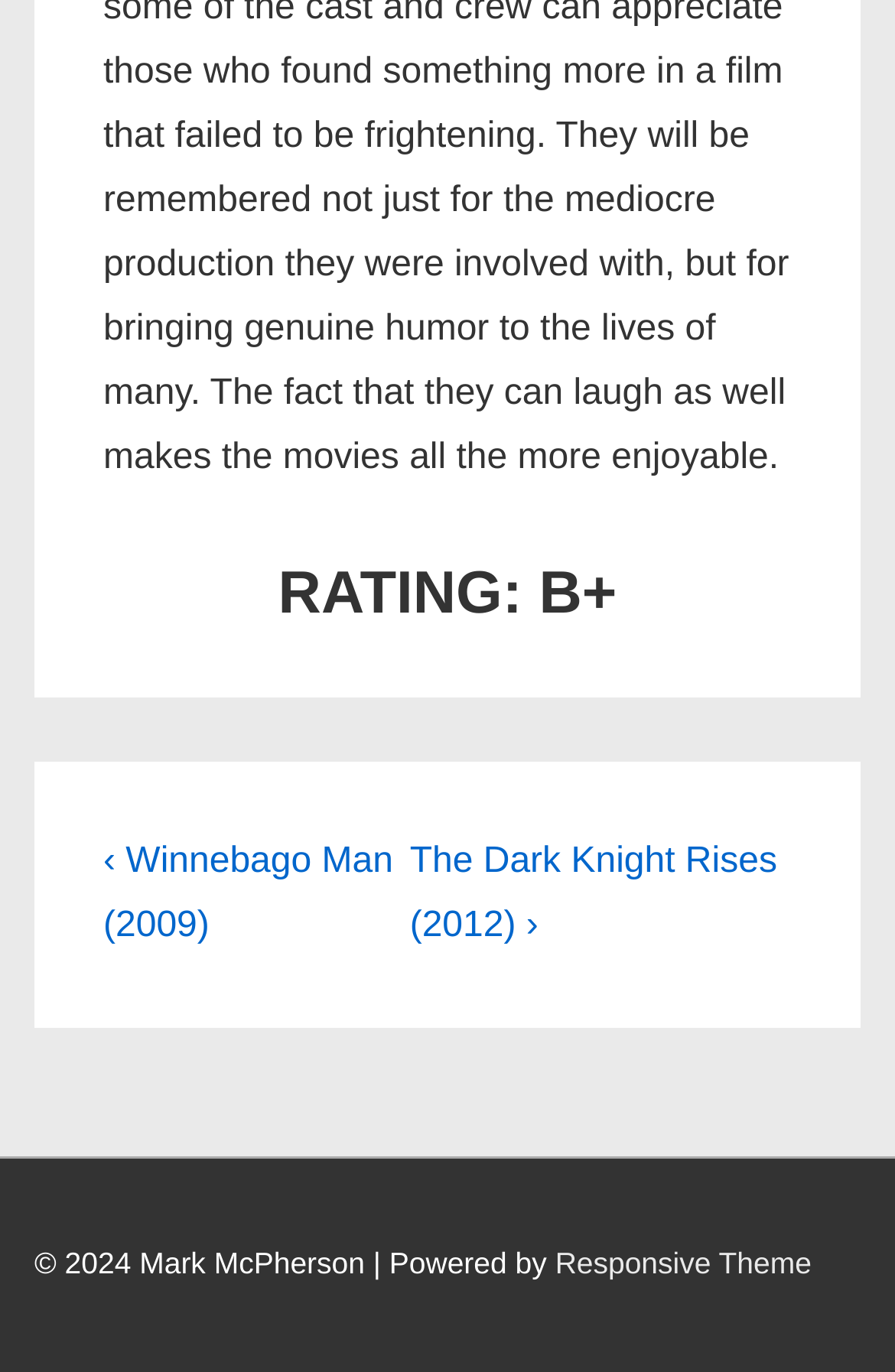What is the copyright year of the webpage?
Give a single word or phrase answer based on the content of the image.

2024